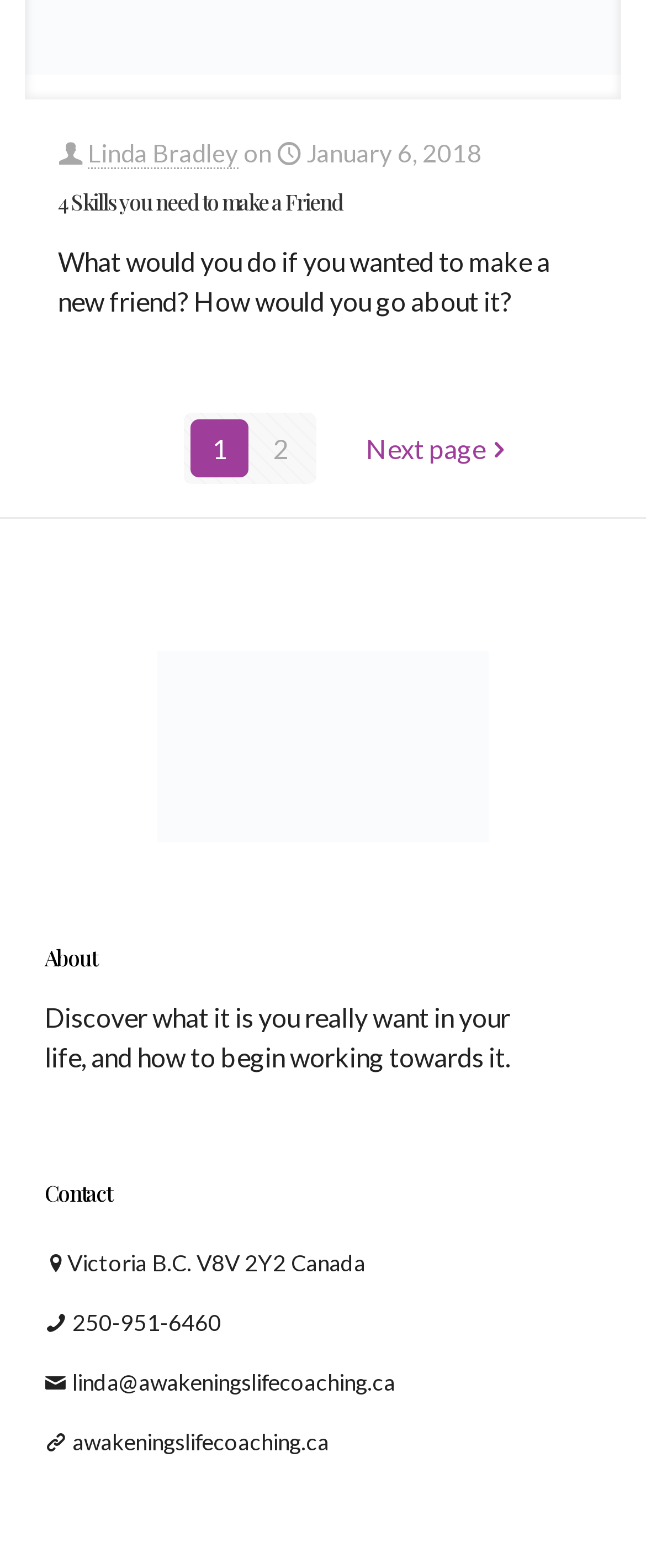Please find and report the bounding box coordinates of the element to click in order to perform the following action: "Call the phone number". The coordinates should be expressed as four float numbers between 0 and 1, in the format [left, top, right, bottom].

[0.112, 0.835, 0.343, 0.852]